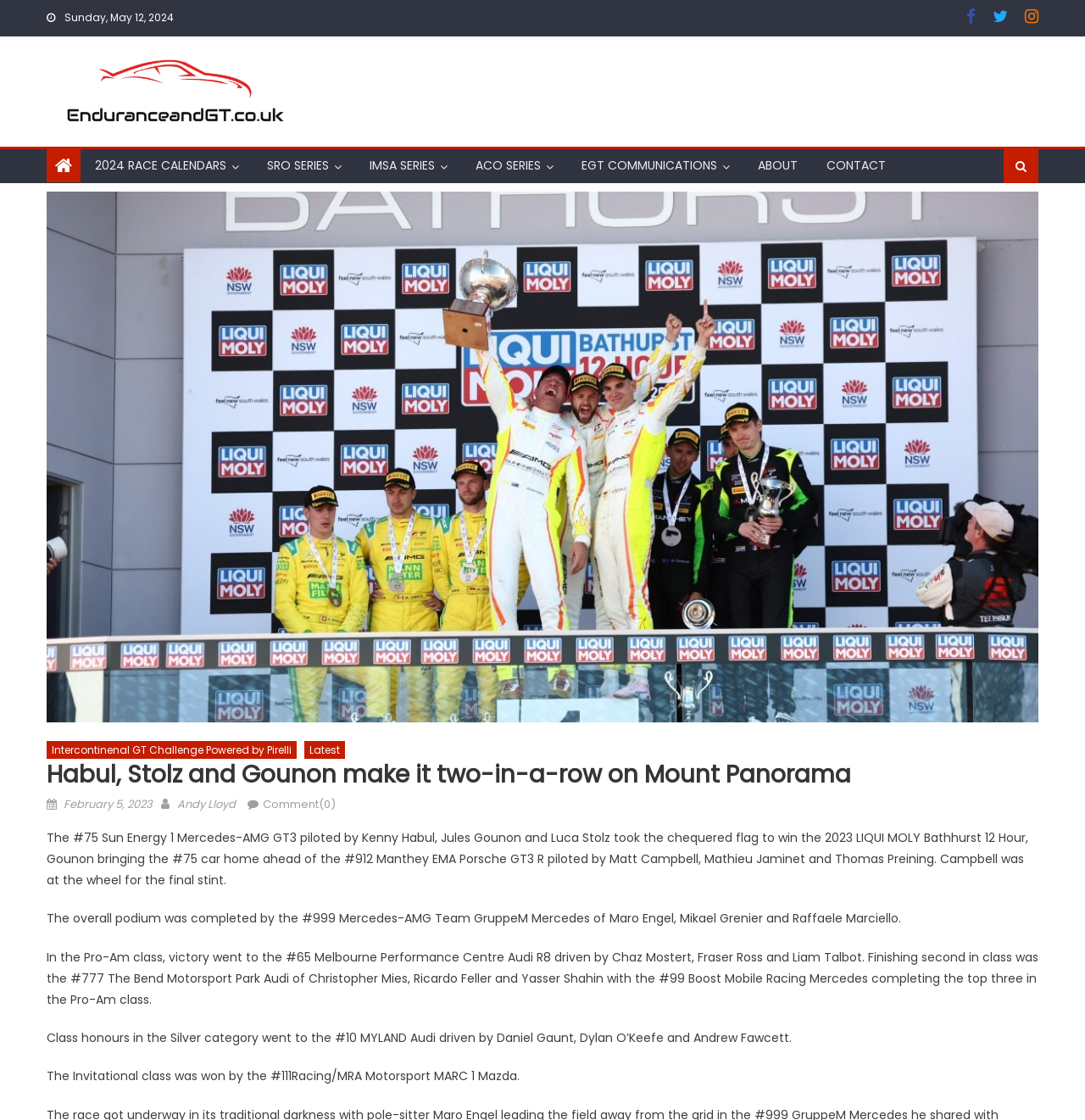Determine the bounding box coordinates for the UI element described. Format the coordinates as (top-left x, top-left y, bottom-right x, bottom-right y) and ensure all values are between 0 and 1. Element description: alt="Endurance and GT"

[0.043, 0.047, 0.271, 0.116]